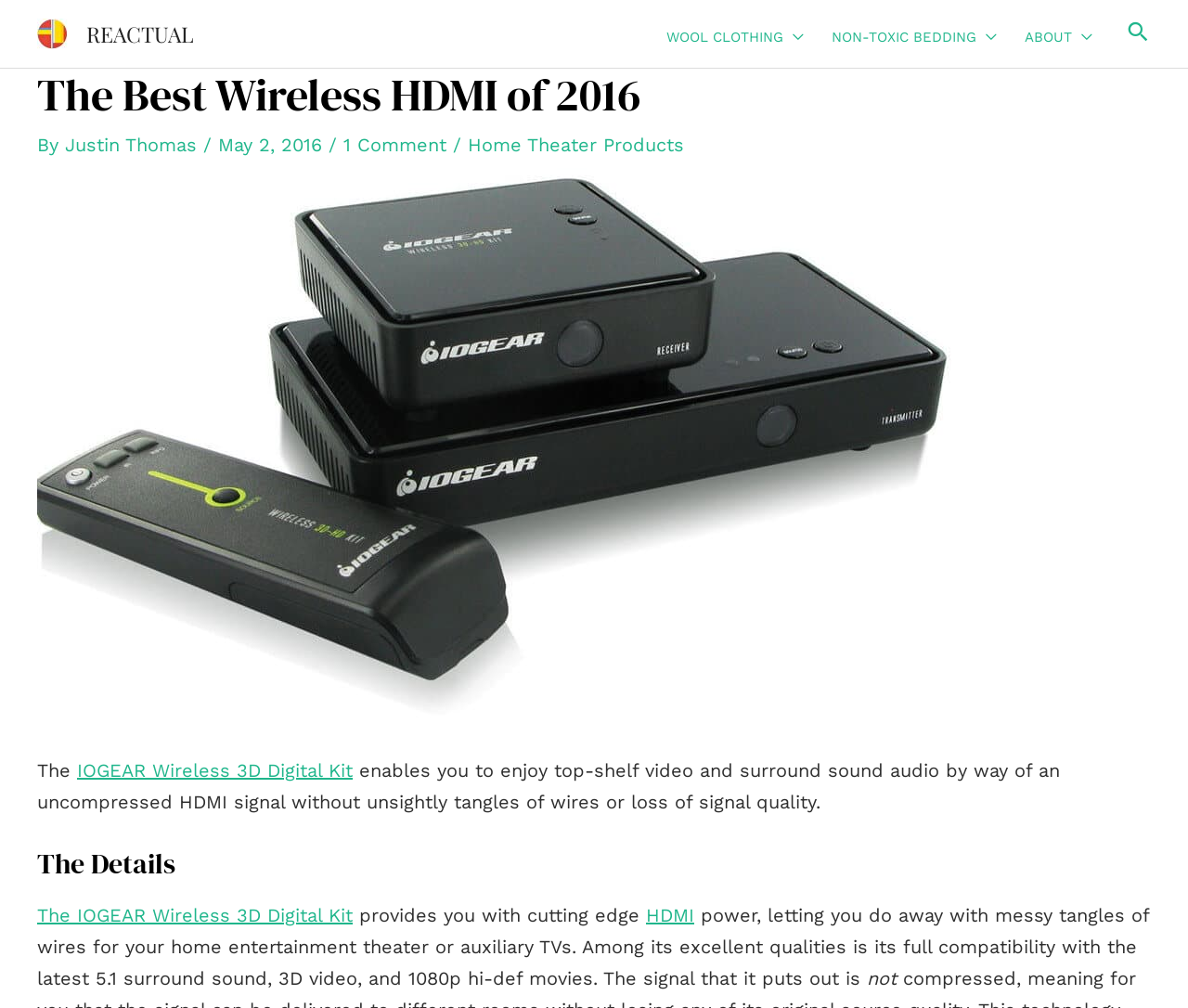Please identify the bounding box coordinates of the area that needs to be clicked to fulfill the following instruction: "Go to the 'TEAM' page."

None